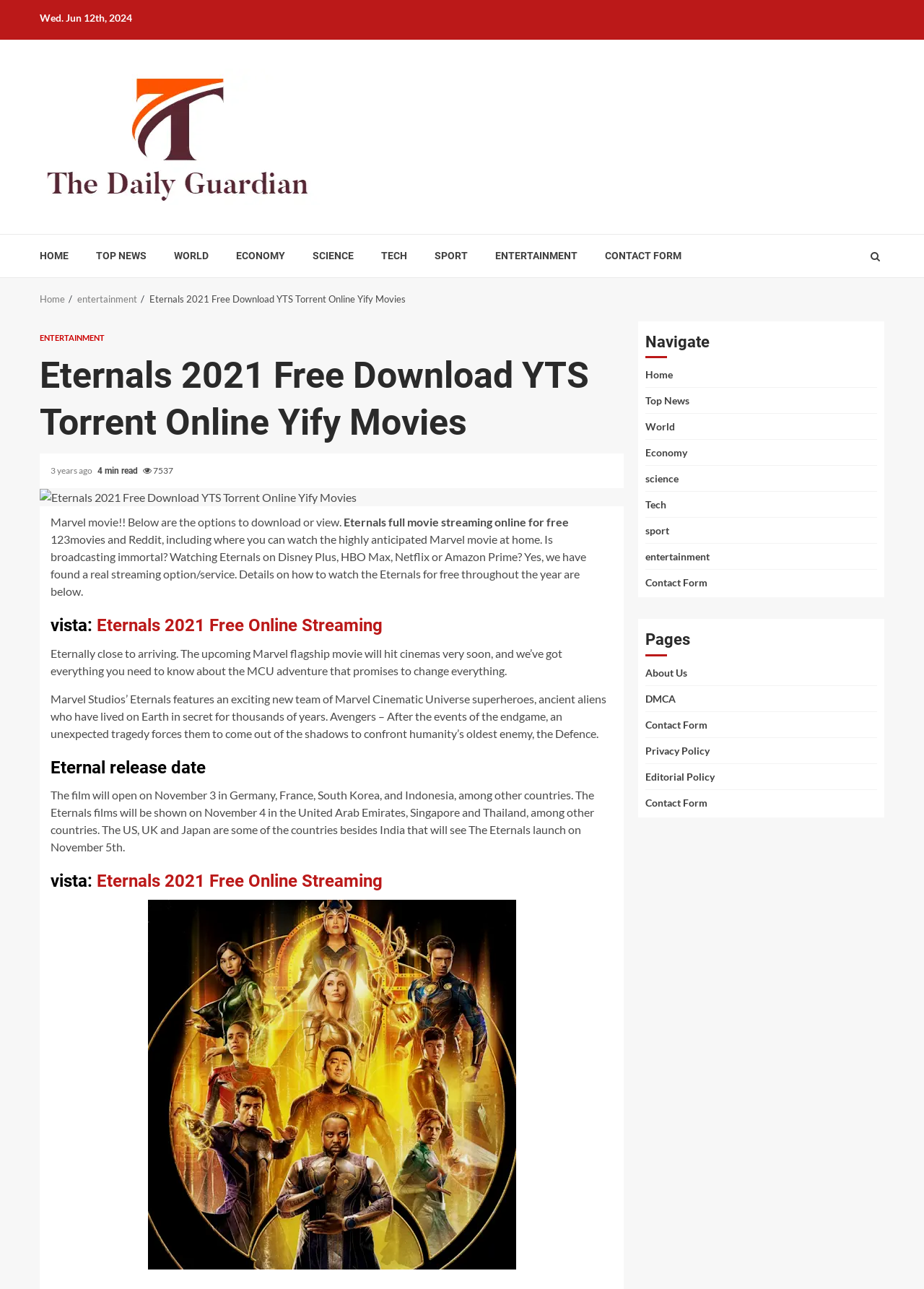Please specify the bounding box coordinates of the clickable region necessary for completing the following instruction: "Navigate to the 'ENTERTAINMENT' page". The coordinates must consist of four float numbers between 0 and 1, i.e., [left, top, right, bottom].

[0.536, 0.193, 0.625, 0.204]